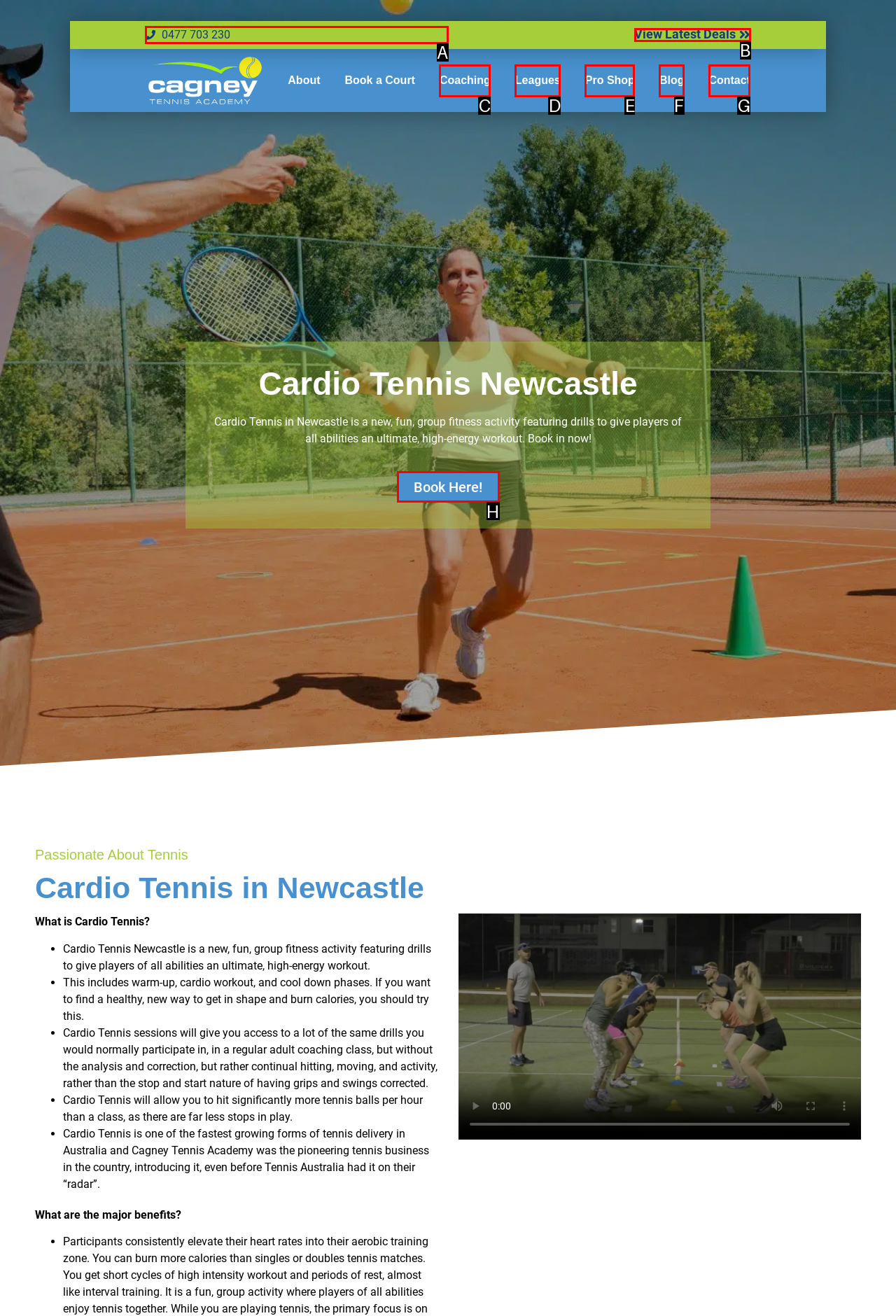Choose the UI element you need to click to carry out the task: Call the phone number.
Respond with the corresponding option's letter.

A